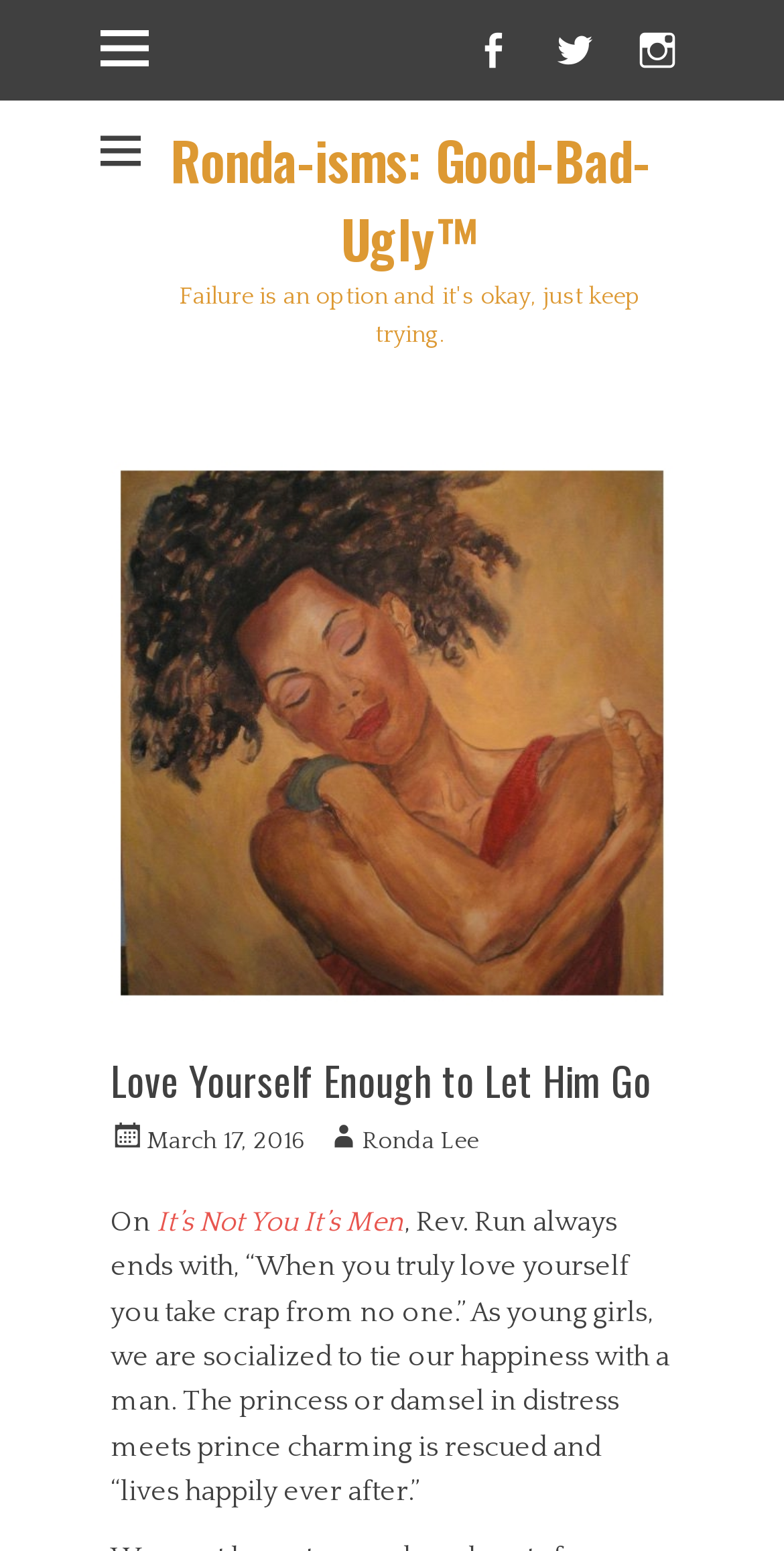Provide the bounding box coordinates in the format (top-left x, top-left y, bottom-right x, bottom-right y). All values are floating point numbers between 0 and 1. Determine the bounding box coordinate of the UI element described as: Menu

[0.115, 0.078, 0.192, 0.117]